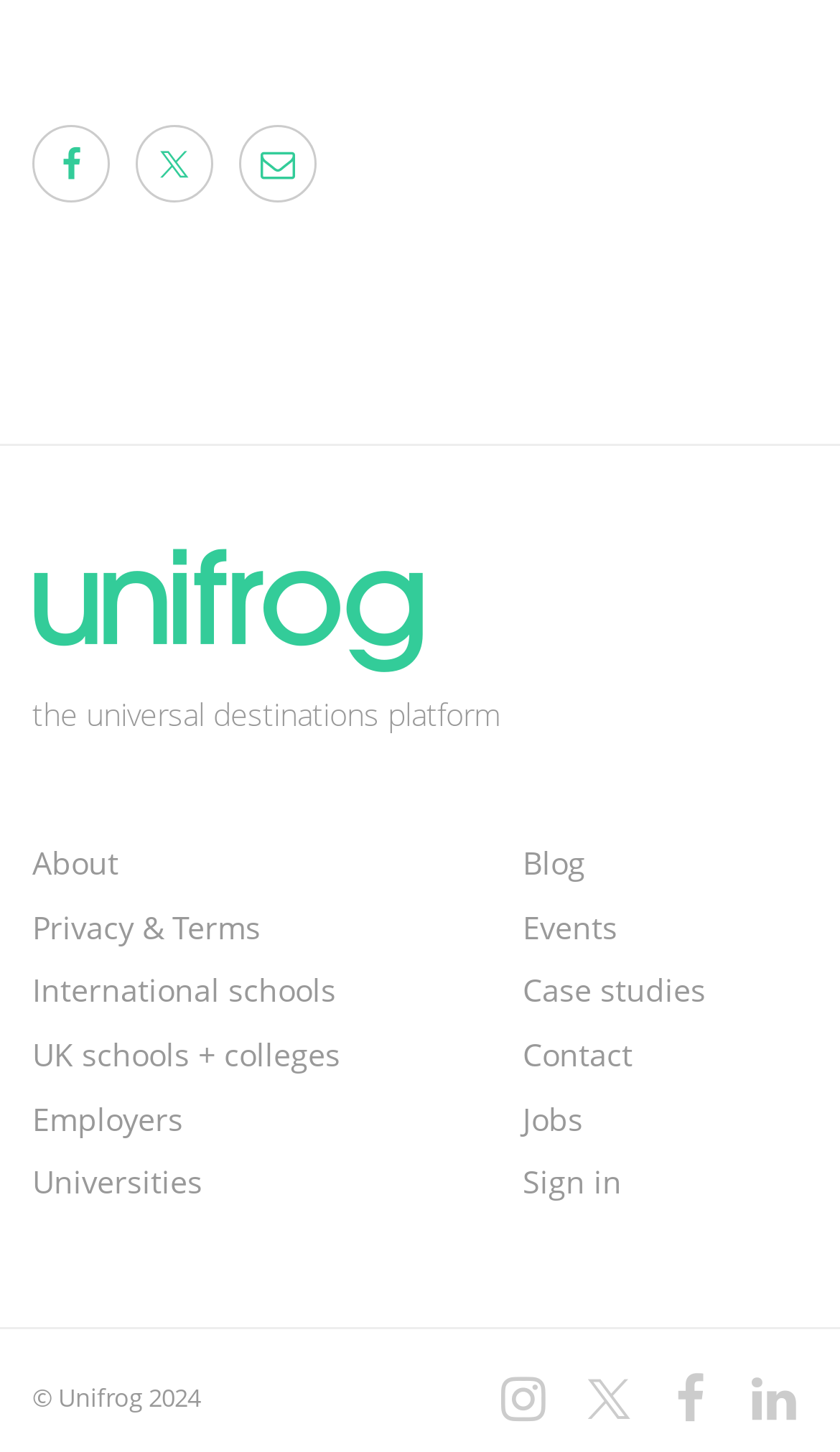Identify the coordinates of the bounding box for the element that must be clicked to accomplish the instruction: "Sign in".

[0.622, 0.8, 0.74, 0.828]